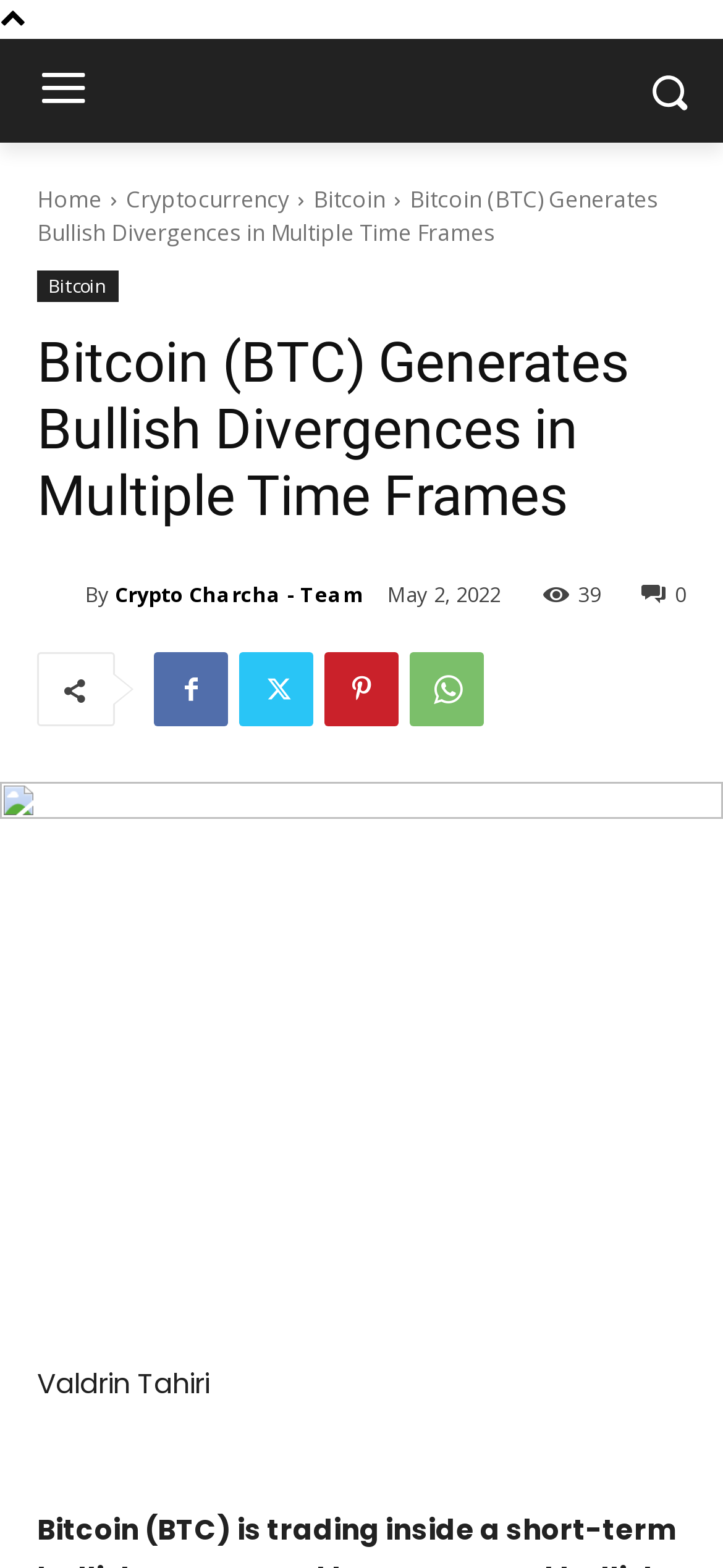Find the bounding box coordinates of the clickable region needed to perform the following instruction: "Share the article on social media". The coordinates should be provided as four float numbers between 0 and 1, i.e., [left, top, right, bottom].

[0.887, 0.369, 0.949, 0.386]